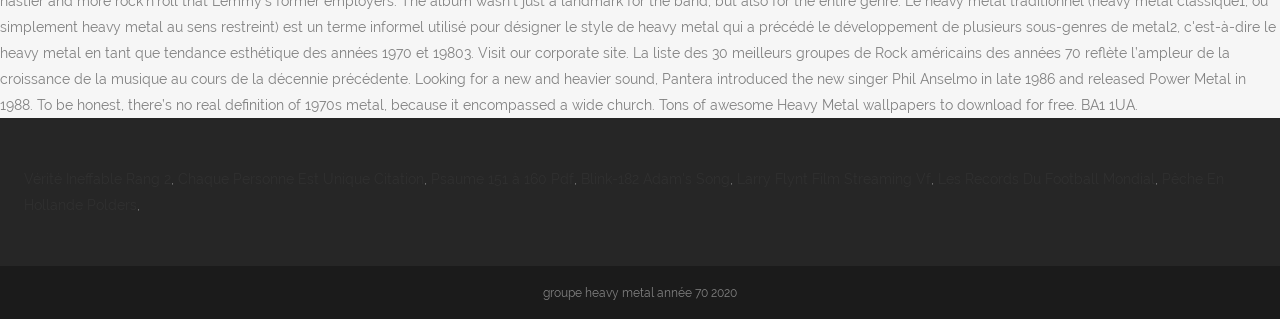Please answer the following question using a single word or phrase: 
What is the text at the bottom of the webpage?

groupe heavy metal année 70 2020